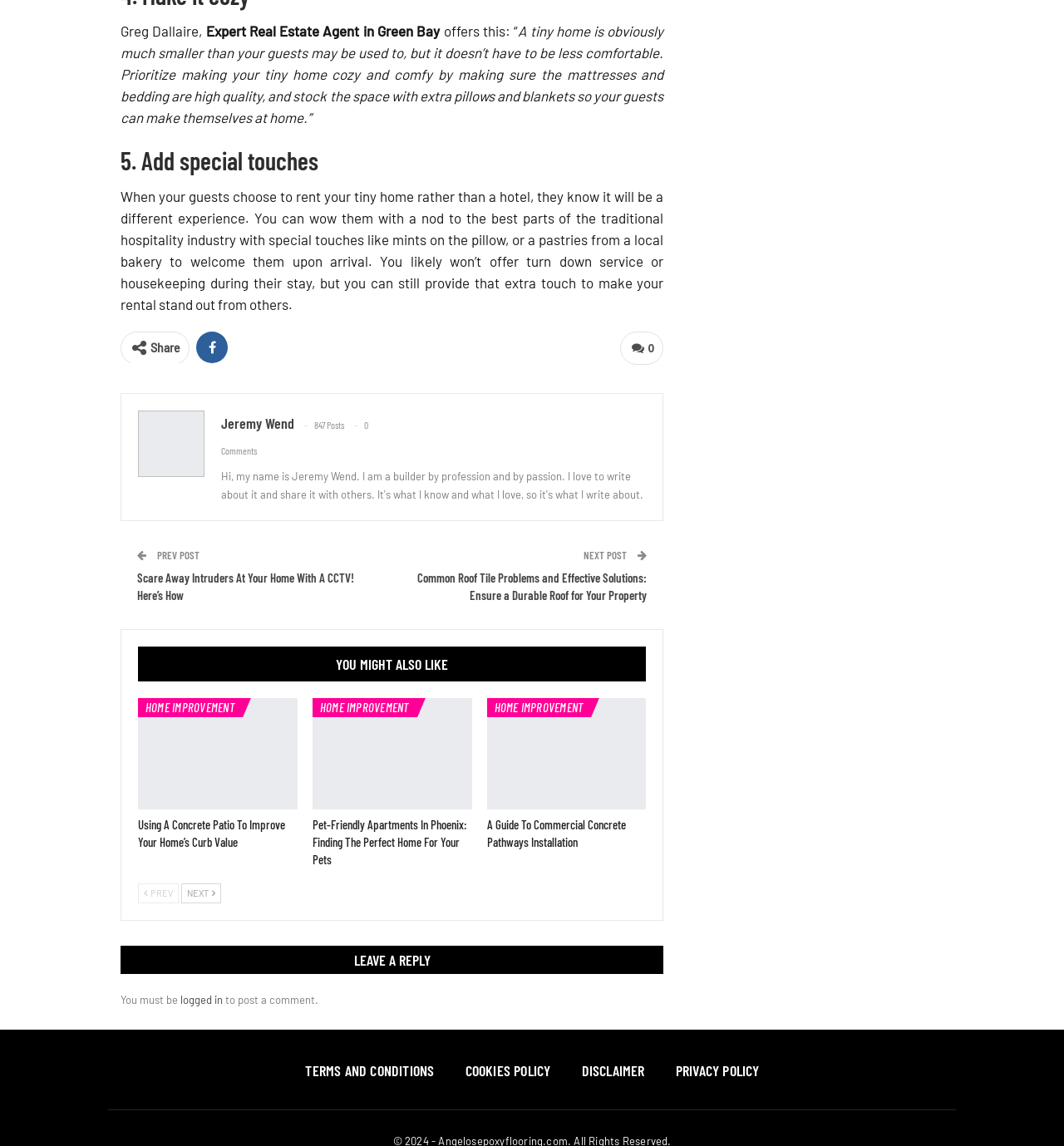Predict the bounding box coordinates of the area that should be clicked to accomplish the following instruction: "Click on NCERT PDF for Class 11 Chemistry Part-I". The bounding box coordinates should consist of four float numbers between 0 and 1, i.e., [left, top, right, bottom].

None